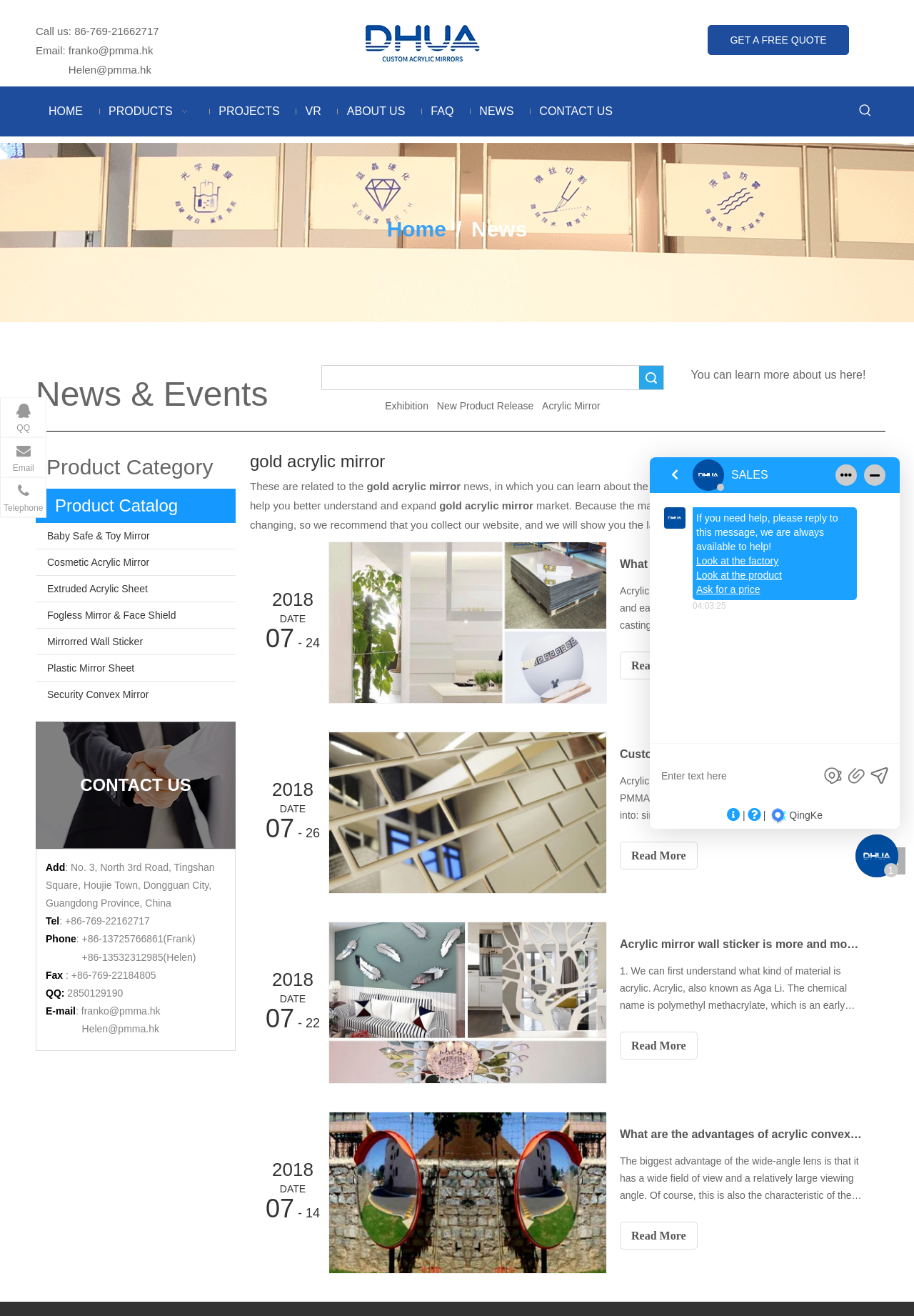Highlight the bounding box coordinates of the element that should be clicked to carry out the following instruction: "Click the 'GET A FREE QUOTE' link". The coordinates must be given as four float numbers ranging from 0 to 1, i.e., [left, top, right, bottom].

[0.775, 0.019, 0.929, 0.042]